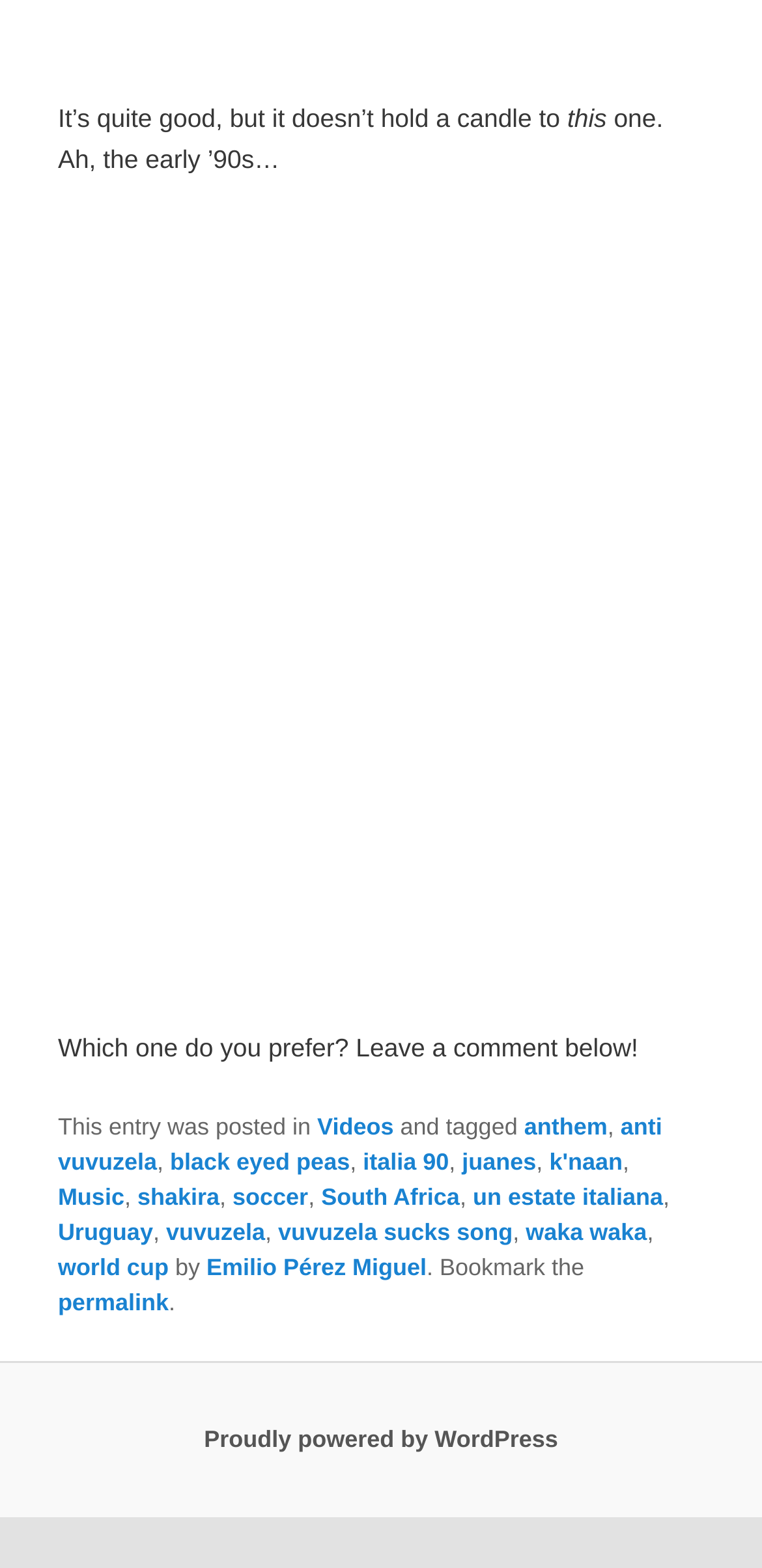Locate the bounding box coordinates of the clickable part needed for the task: "Click the 'permalink' link".

[0.076, 0.822, 0.221, 0.839]